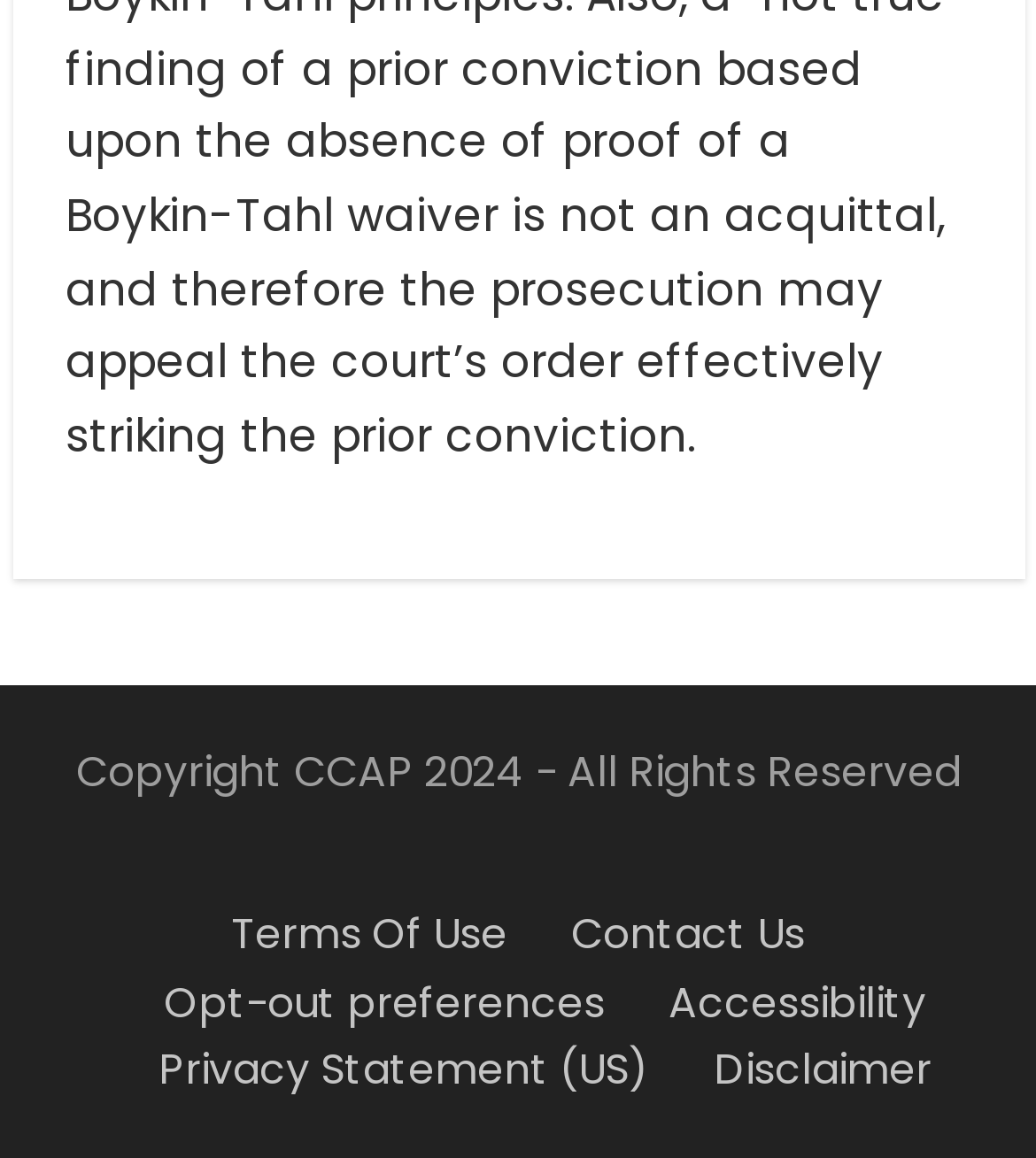Find the bounding box coordinates for the HTML element specified by: "Accessibility".

[0.645, 0.842, 0.894, 0.89]